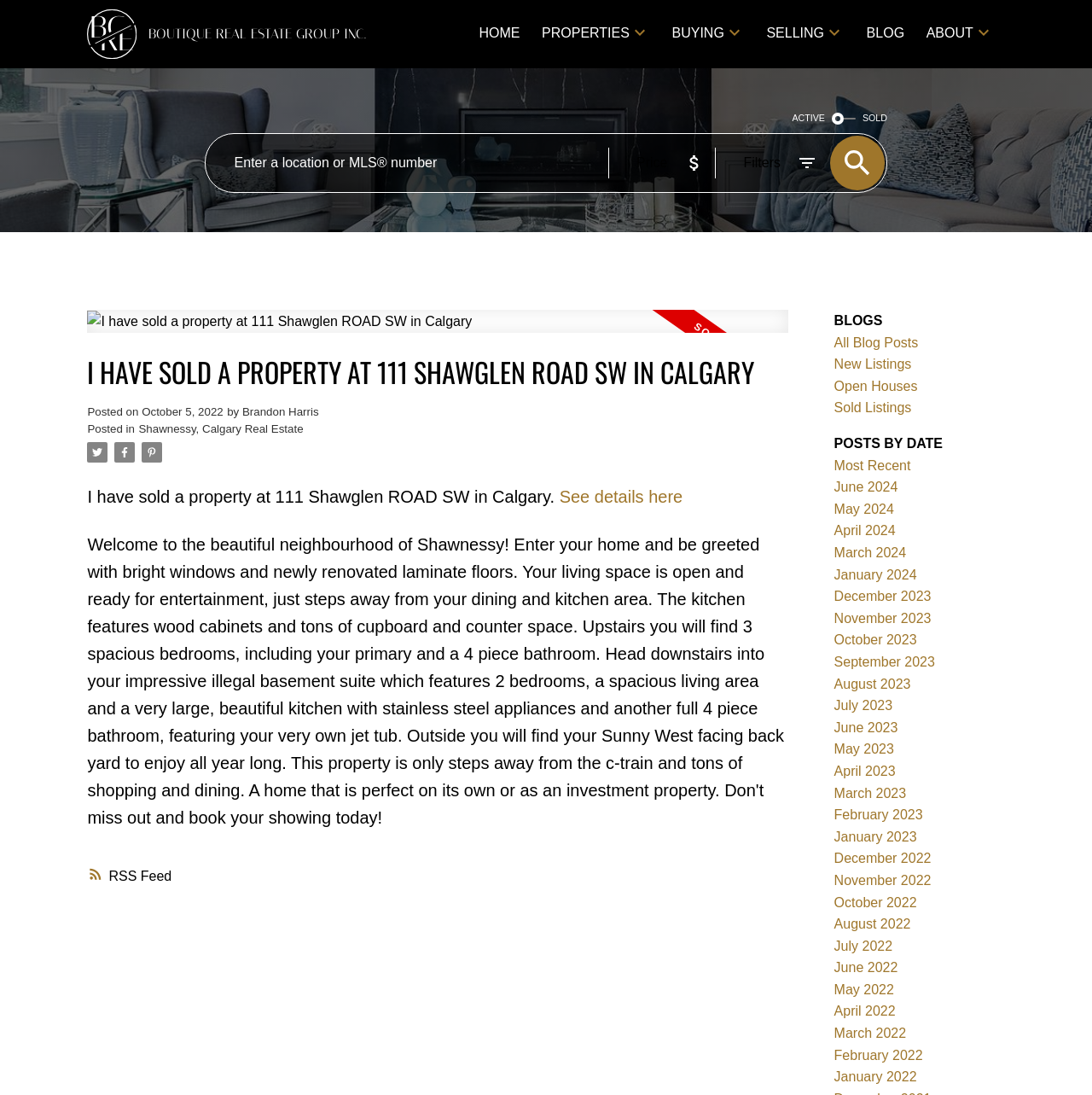Observe the image and answer the following question in detail: Who is the author of the blog post?

I found the answer by looking at the text 'by Brandon Harris' which indicates that Brandon Harris is the author of the blog post.